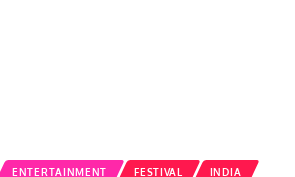Describe all the elements in the image extensively.

The image associated with the article titled "Best Diwali Dresses" features vibrant graphics and colorful text elements that highlight various themes related to festivities and culture in India. The captioned text is designed in bold colors, reflecting the joyful spirit of the festival, with terms such as "ENTERTAINMENT," "FESTIVAL," and "INDIA" prominently displayed. This visual representation sets an exciting tone for showcasing a collection of traditional and contemporary dresses that are perfect for celebrating Diwali, further inviting readers to explore fashion options for this significant occasion.